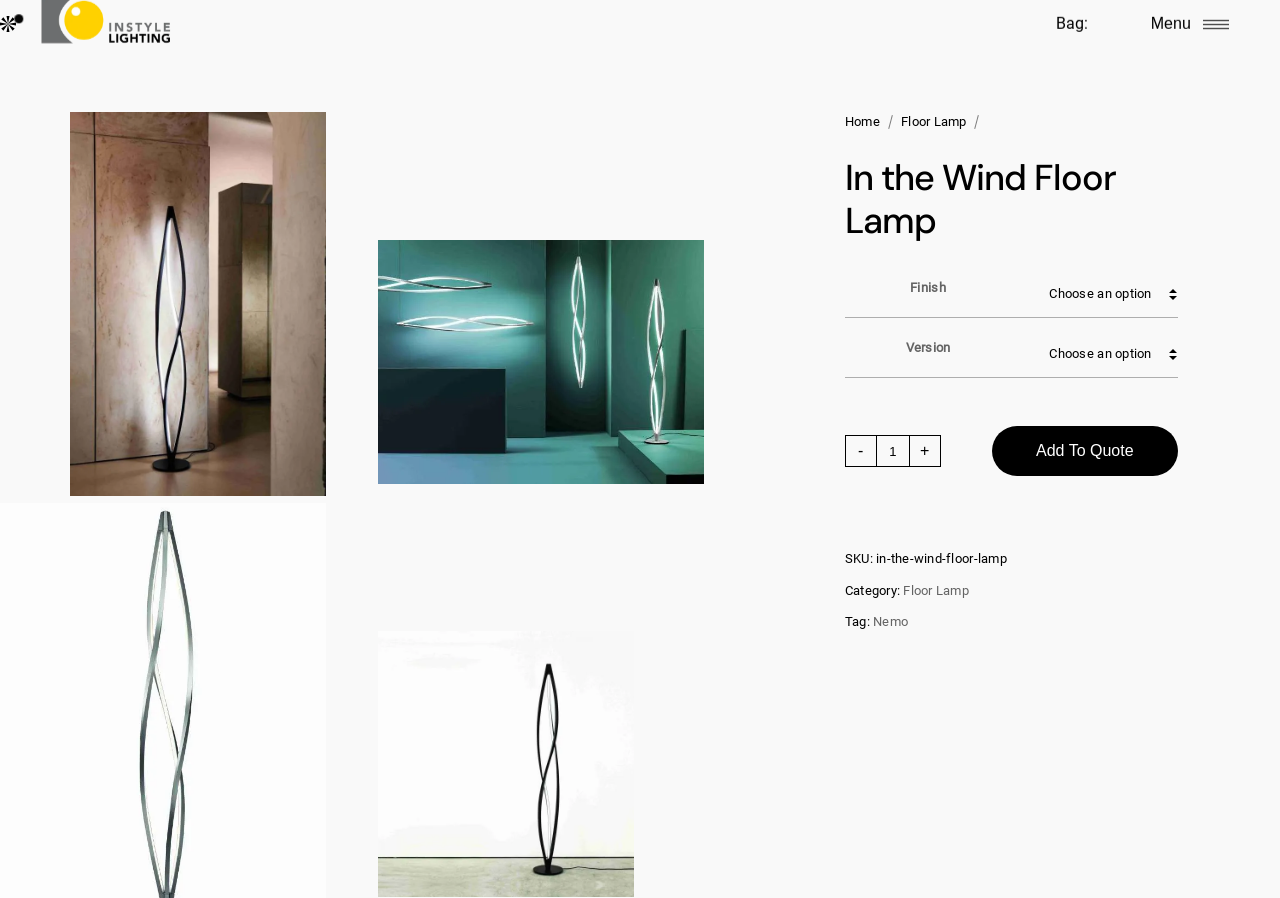Pinpoint the bounding box coordinates of the clickable element to carry out the following instruction: "Add the product to quote."

[0.775, 0.475, 0.92, 0.53]